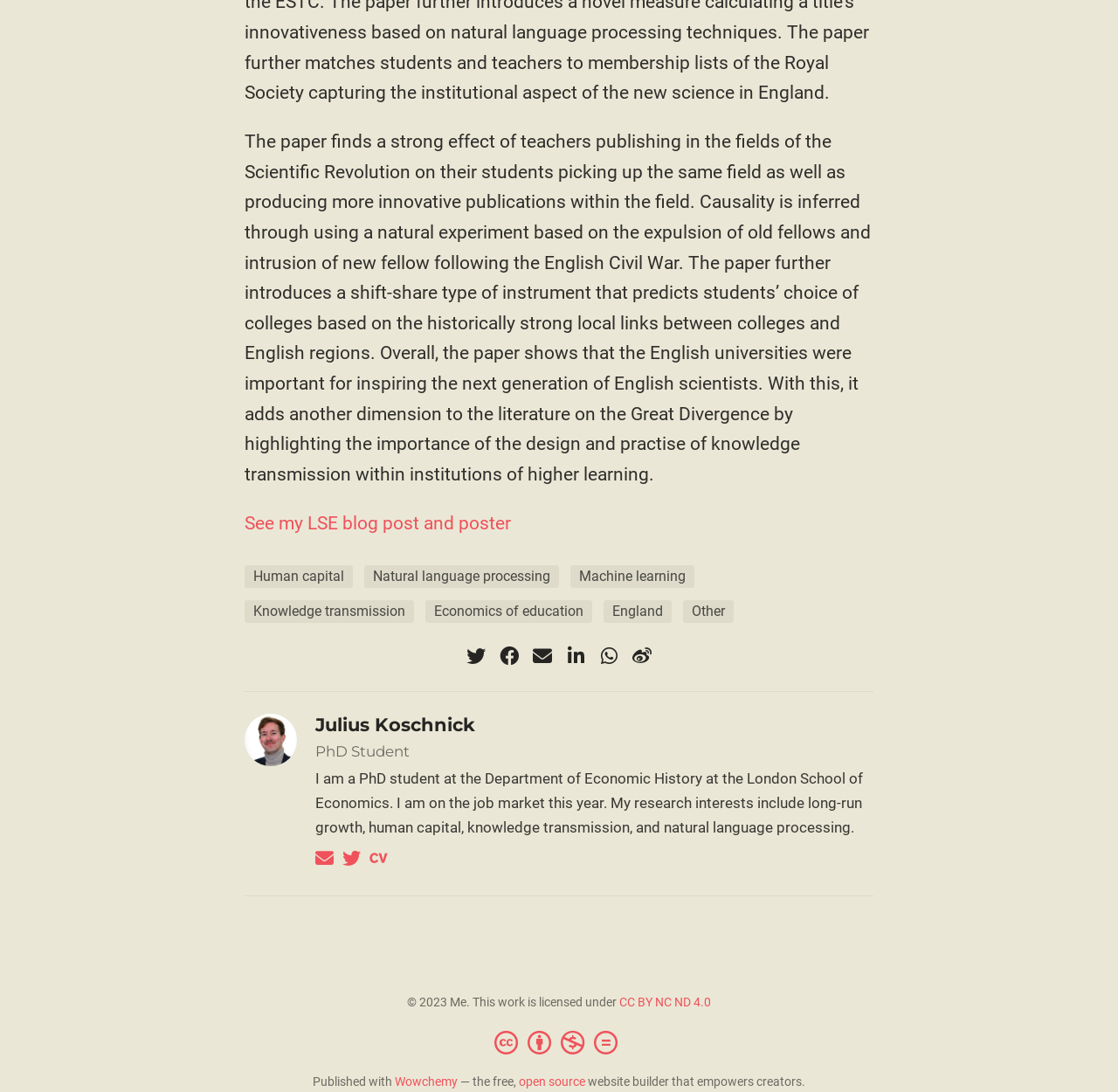Respond to the following question with a brief word or phrase:
What is the research interest of the PhD student?

Long-run growth